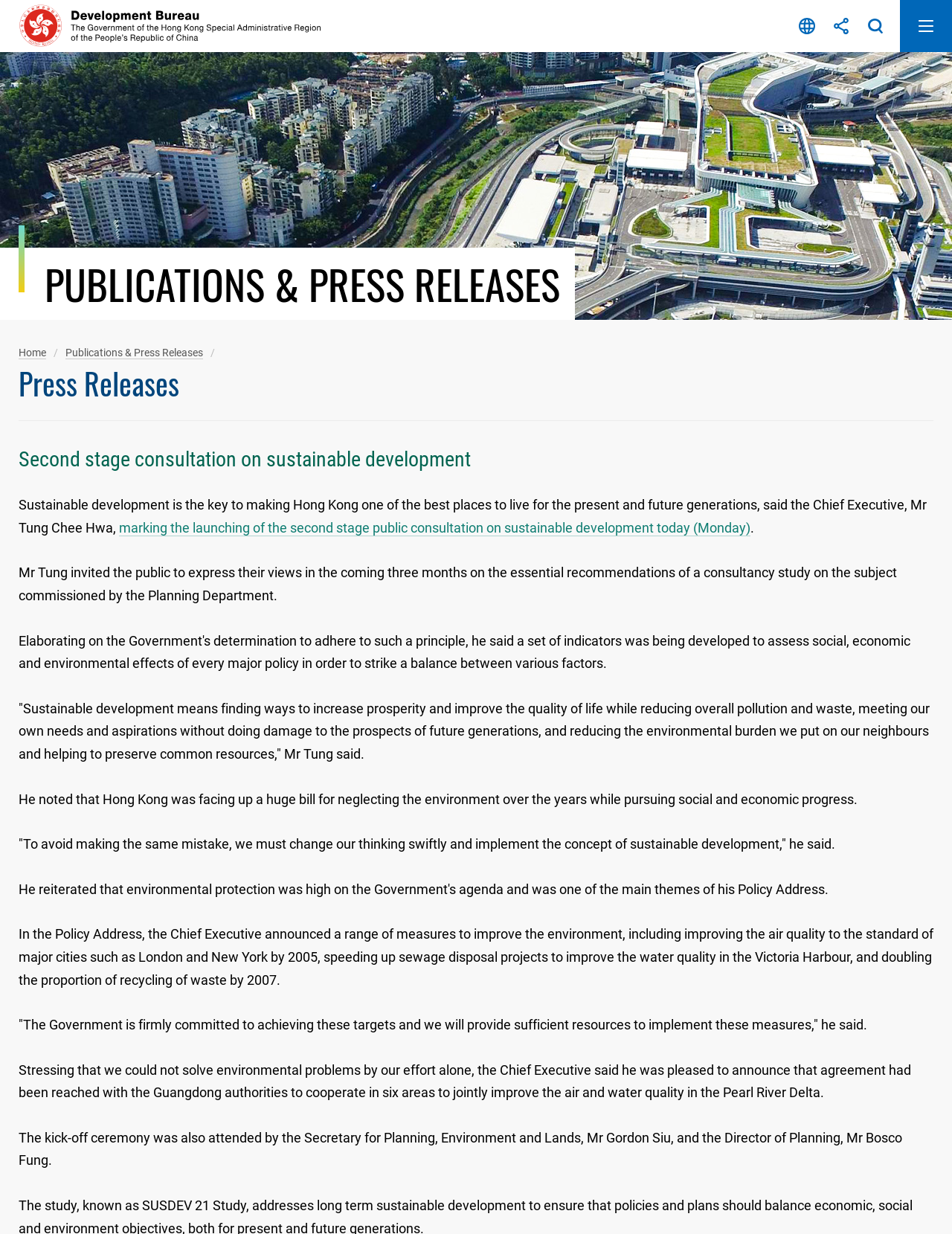Locate the coordinates of the bounding box for the clickable region that fulfills this instruction: "Switch to a different language".

[0.832, 0.0, 0.863, 0.042]